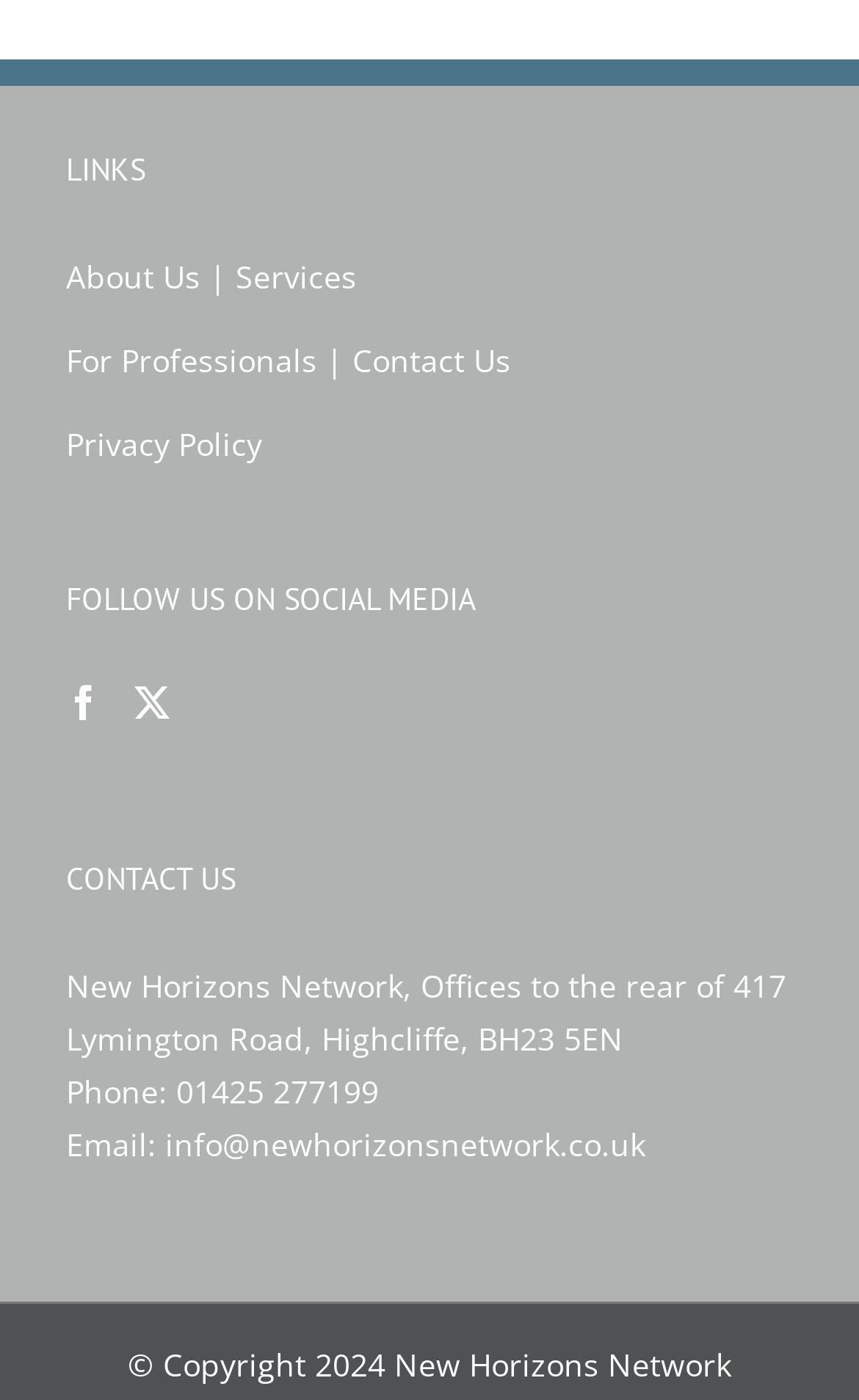Show the bounding box coordinates of the element that should be clicked to complete the task: "Visit Services".

[0.274, 0.183, 0.415, 0.213]